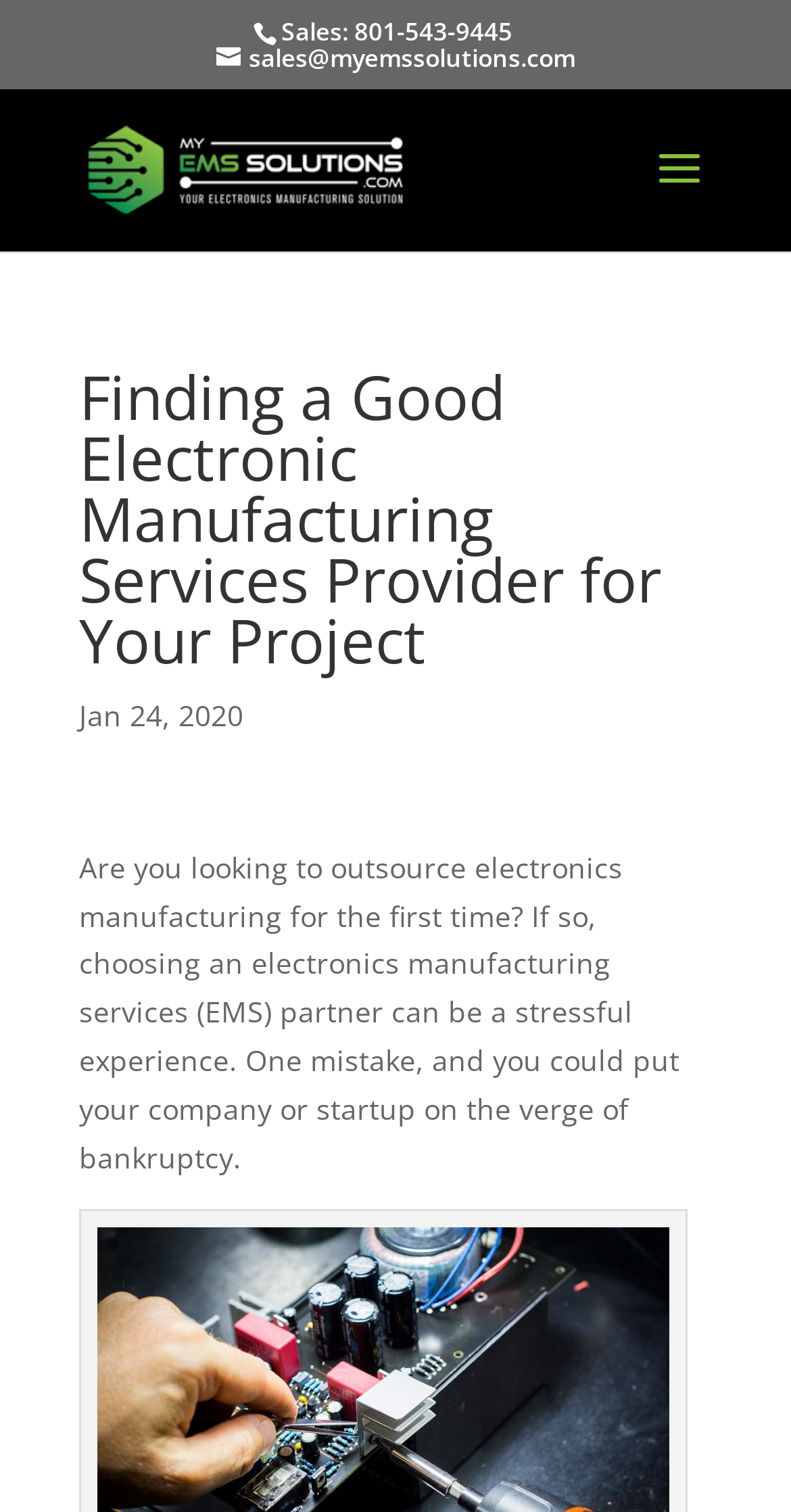What is the email address for sales?
Give a comprehensive and detailed explanation for the question.

I found the email address by looking at the link element with the text 'sales@myemssolutions.com' which is located near the top of the page.